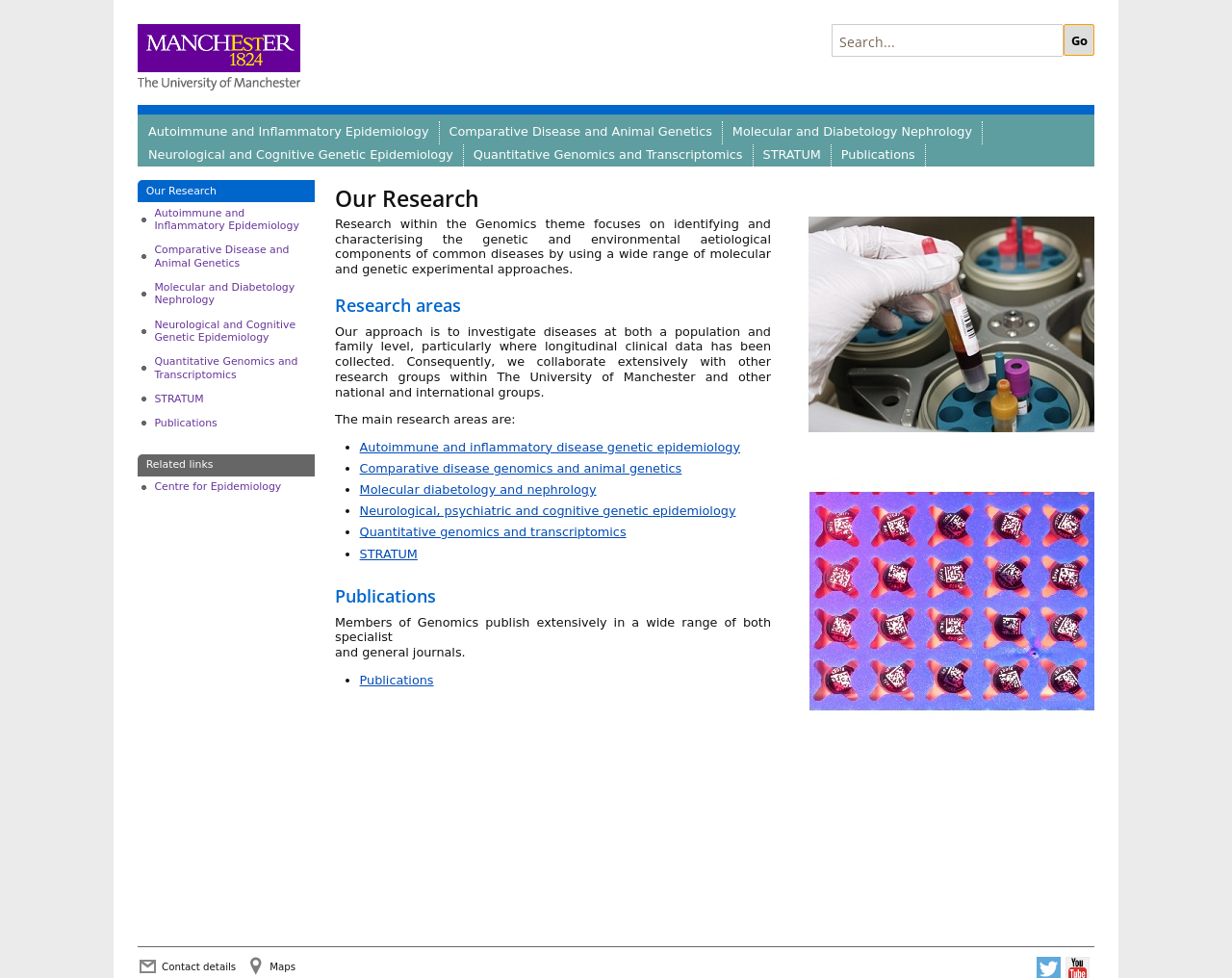What is the name of the university?
Look at the screenshot and provide an in-depth answer.

I found the university name in the top-left corner of the webpage, where it says 'University of Manchester'.